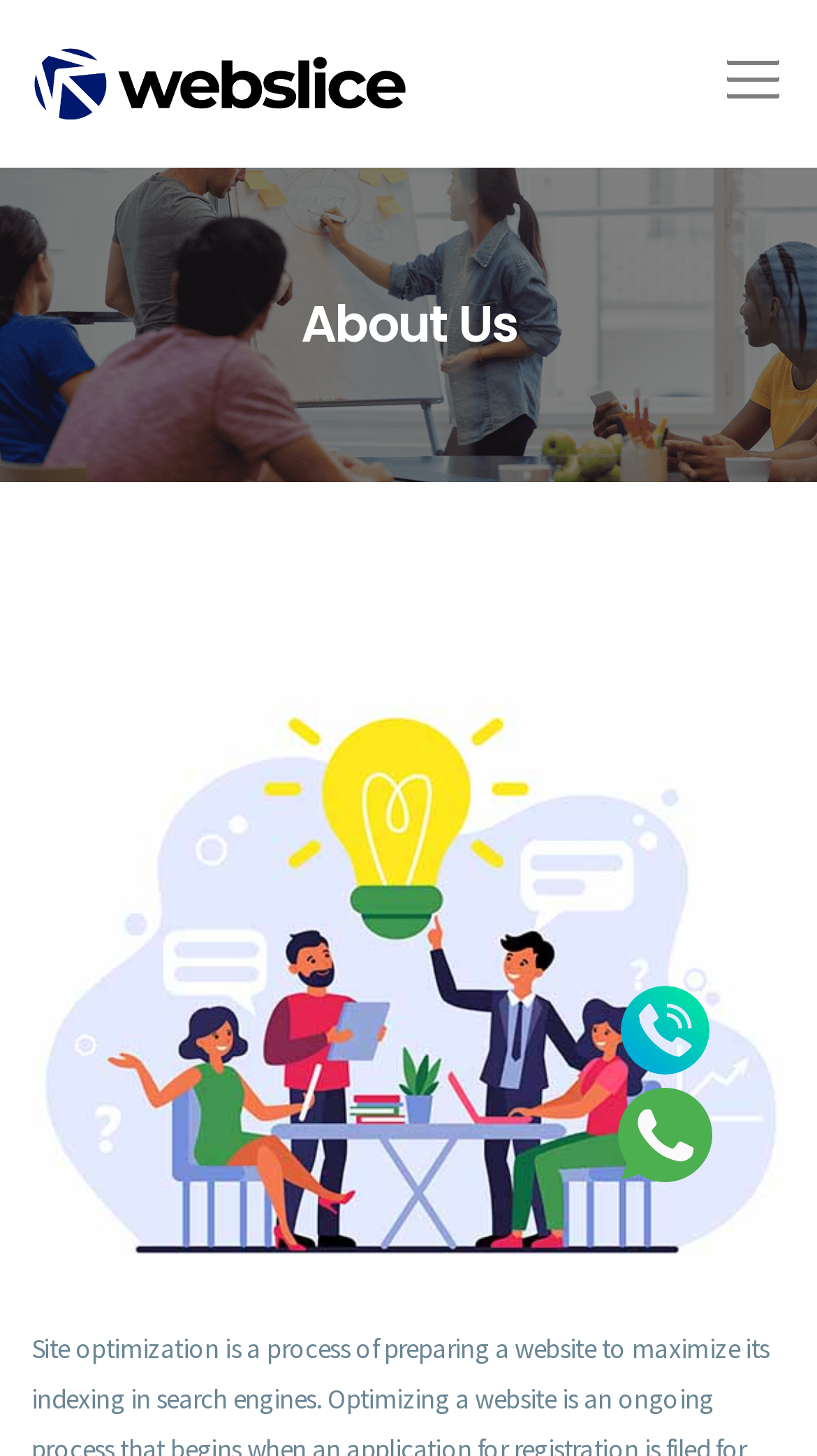Please specify the bounding box coordinates in the format (top-left x, top-left y, bottom-right x, bottom-right y), with all values as floating point numbers between 0 and 1. Identify the bounding box of the UI element described by: parent_node: About Us

[0.756, 0.675, 0.872, 0.74]